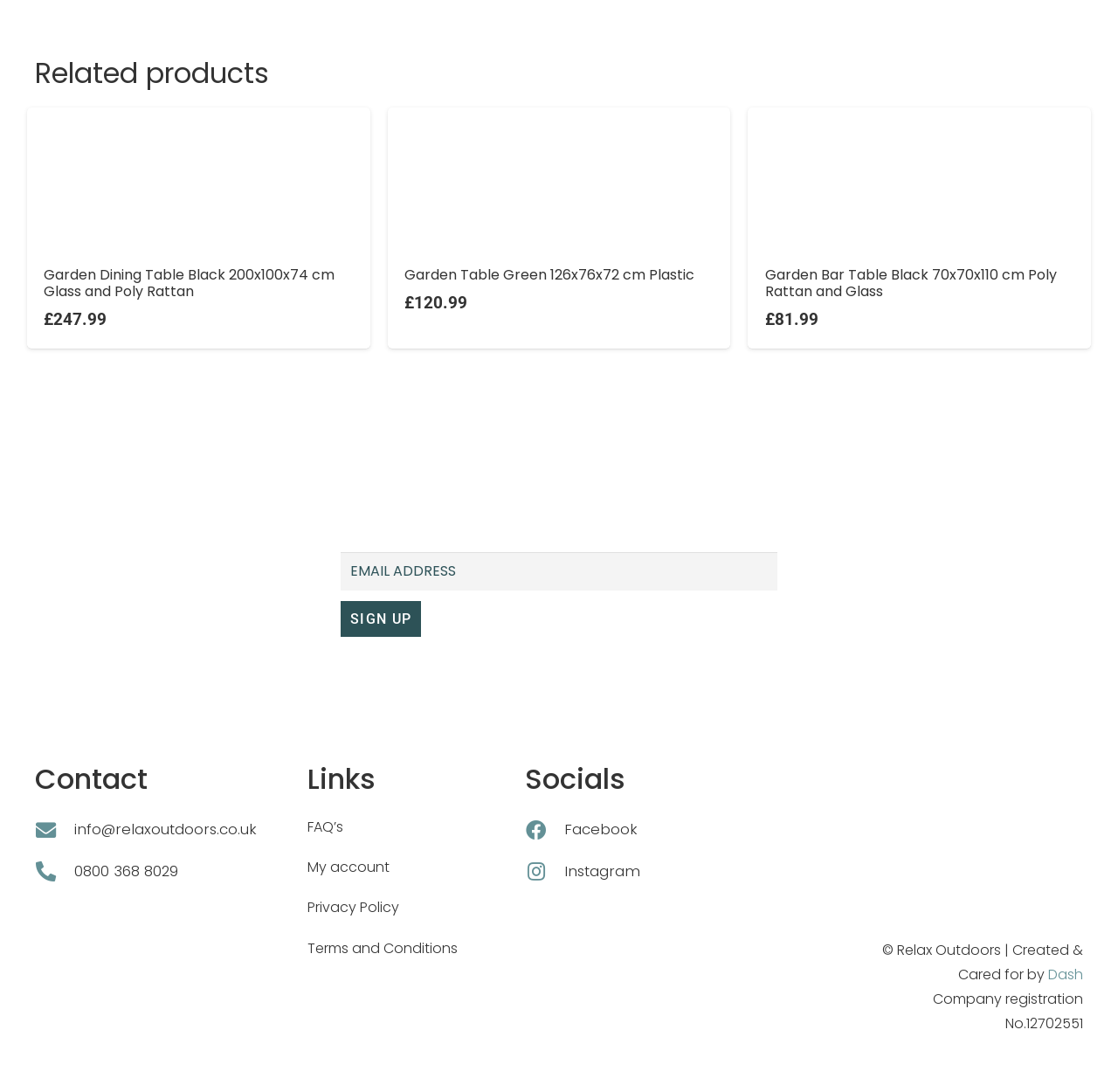Specify the bounding box coordinates of the area that needs to be clicked to achieve the following instruction: "View comments".

None